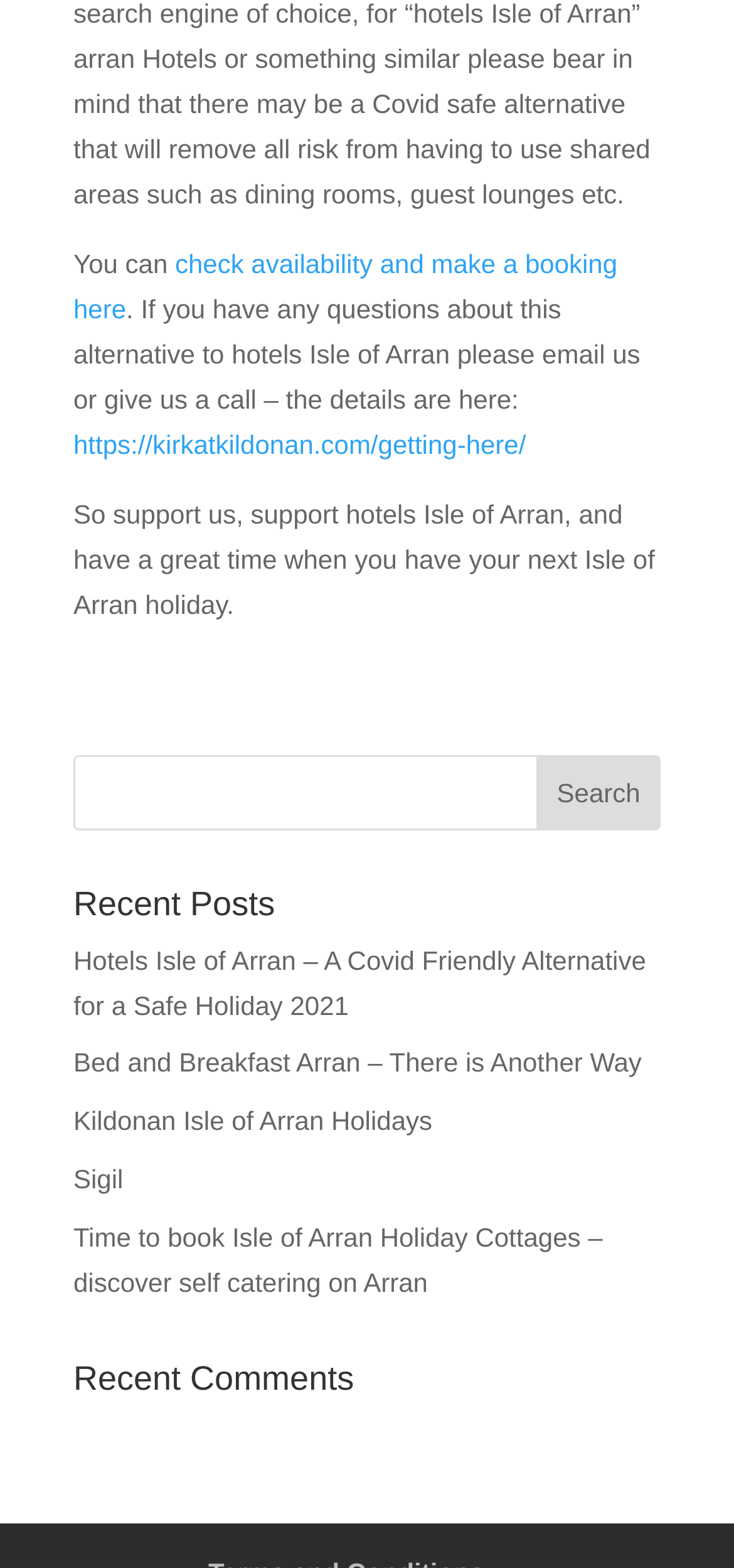Specify the bounding box coordinates of the area to click in order to follow the given instruction: "Read about getting here."

[0.1, 0.273, 0.717, 0.293]